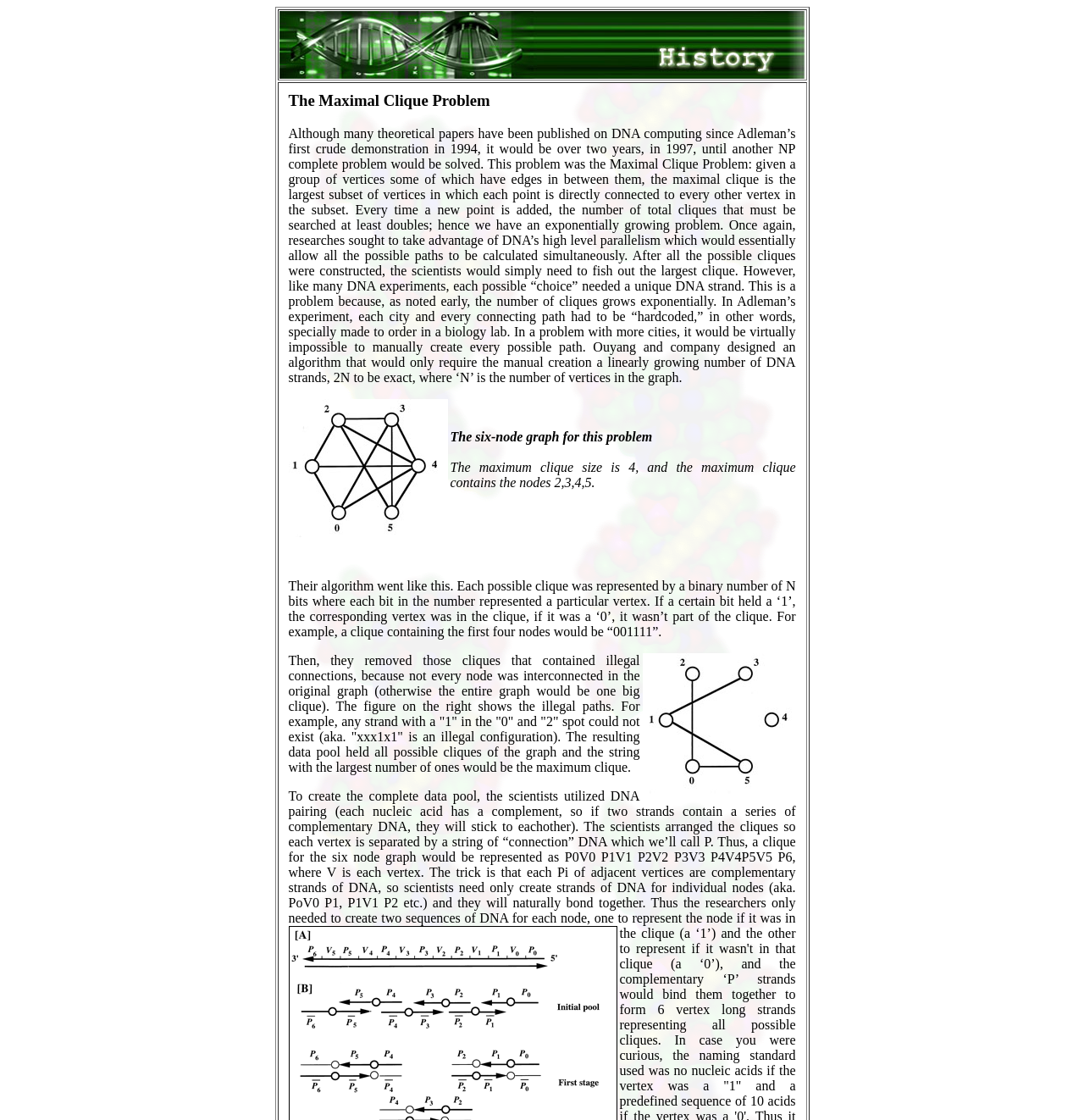Based on the image, please respond to the question with as much detail as possible:
What was used to create the complete data pool?

The scientists utilized DNA pairing to create the complete data pool, where each vertex is separated by a string of “connection” DNA, and each Pi of adjacent vertices are complementary strands of DNA.